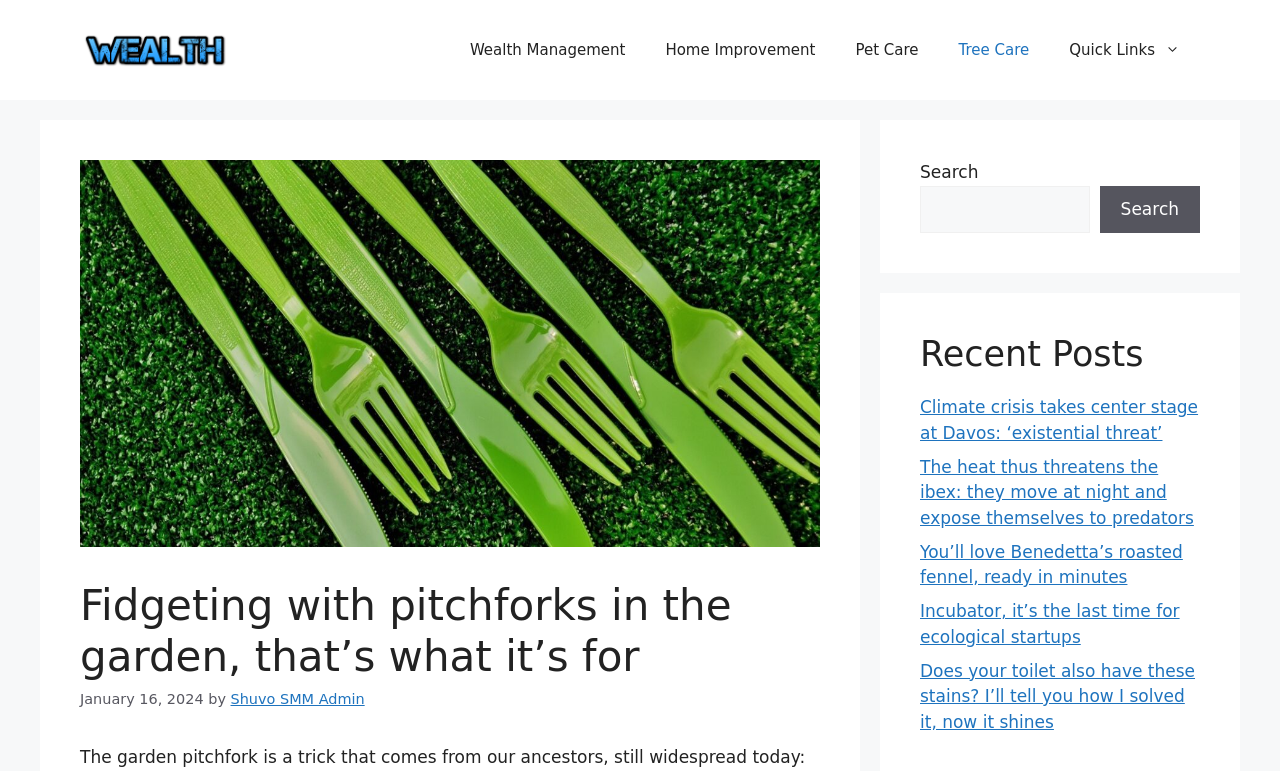Determine the bounding box coordinates of the region to click in order to accomplish the following instruction: "Check the recent post about Benedetta’s roasted fennel". Provide the coordinates as four float numbers between 0 and 1, specifically [left, top, right, bottom].

[0.719, 0.702, 0.924, 0.761]